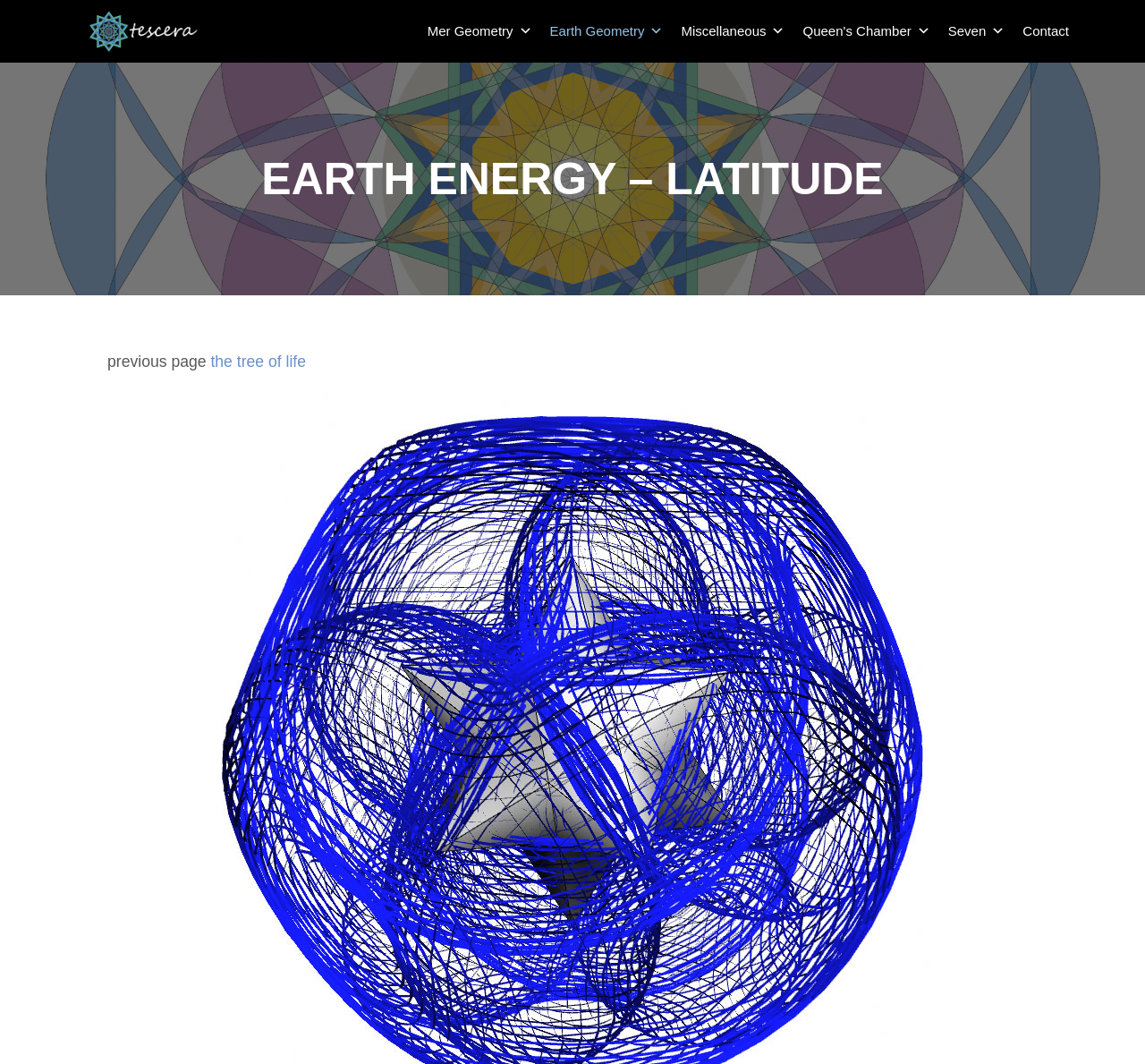Find the bounding box of the UI element described as: "Trademark Guidelines". The bounding box coordinates should be given as four float values between 0 and 1, i.e., [left, top, right, bottom].

None